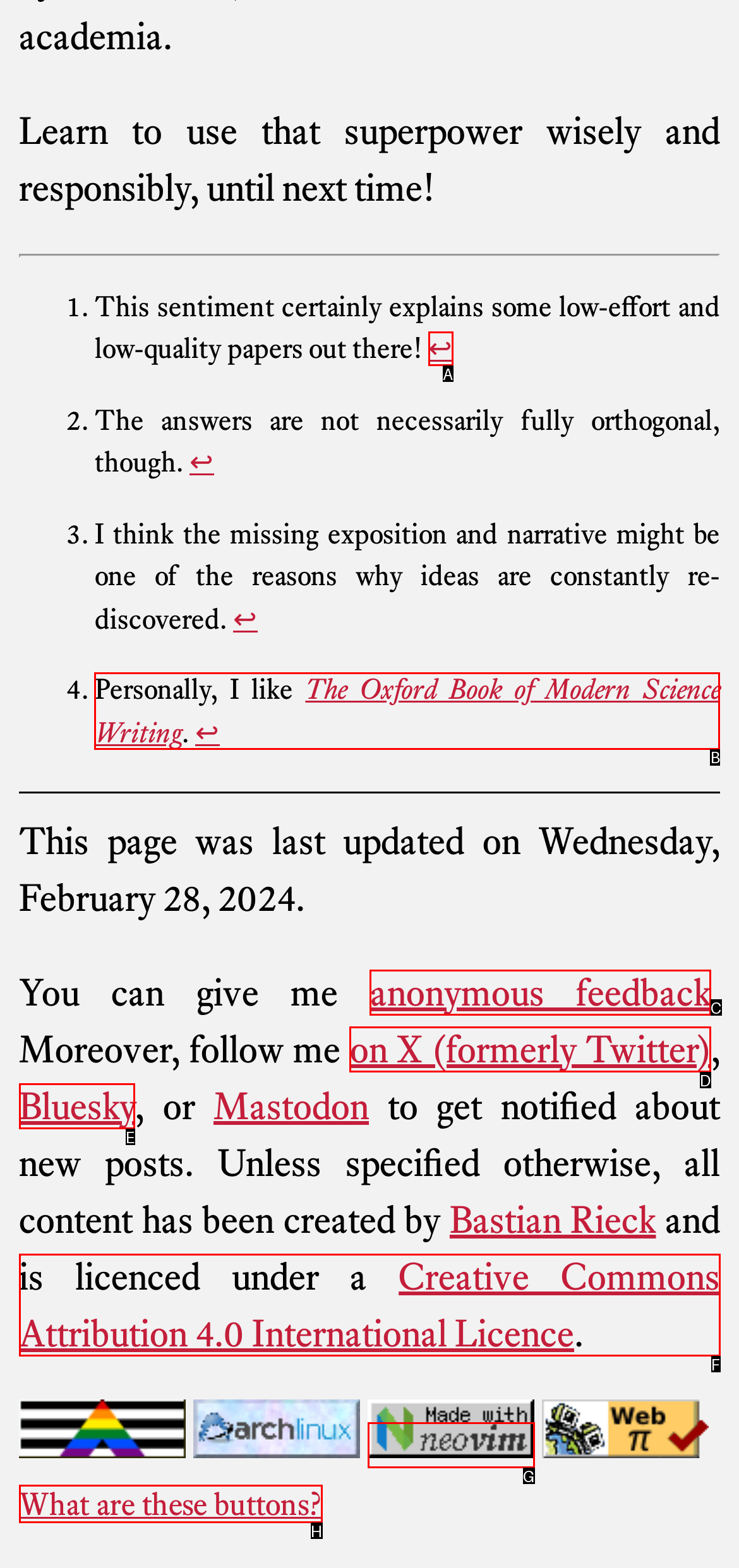Based on the choices marked in the screenshot, which letter represents the correct UI element to perform the task: View the 'The Oxford Book of Modern Science Writing' link?

B